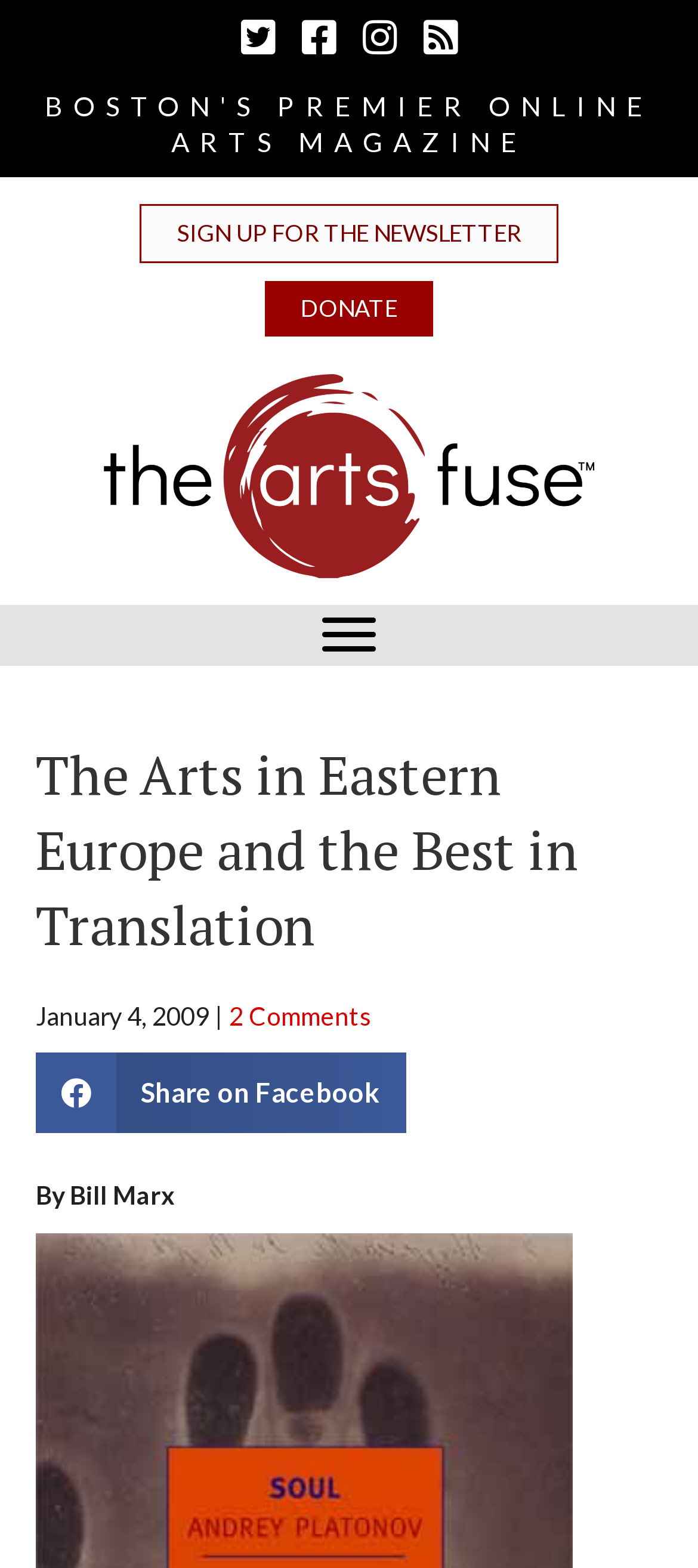How many buttons are there in the top section?
Please answer the question with a detailed and comprehensive explanation.

I found three button elements in the top section of the page: 'Sign Up for the Newsletter', 'Donate', and 'Menu'.